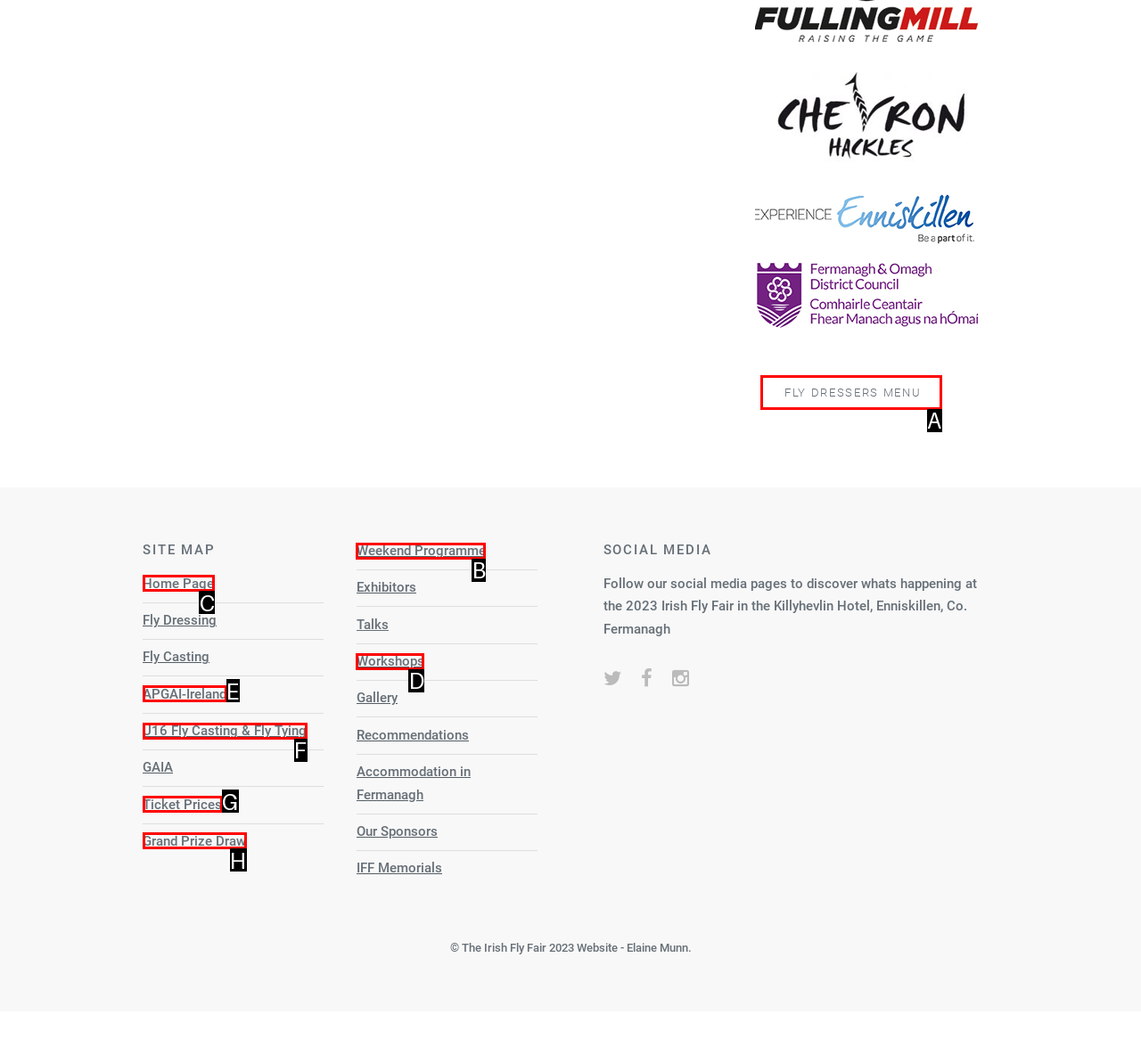Identify the letter of the UI element I need to click to carry out the following instruction: Go to Home Page

C